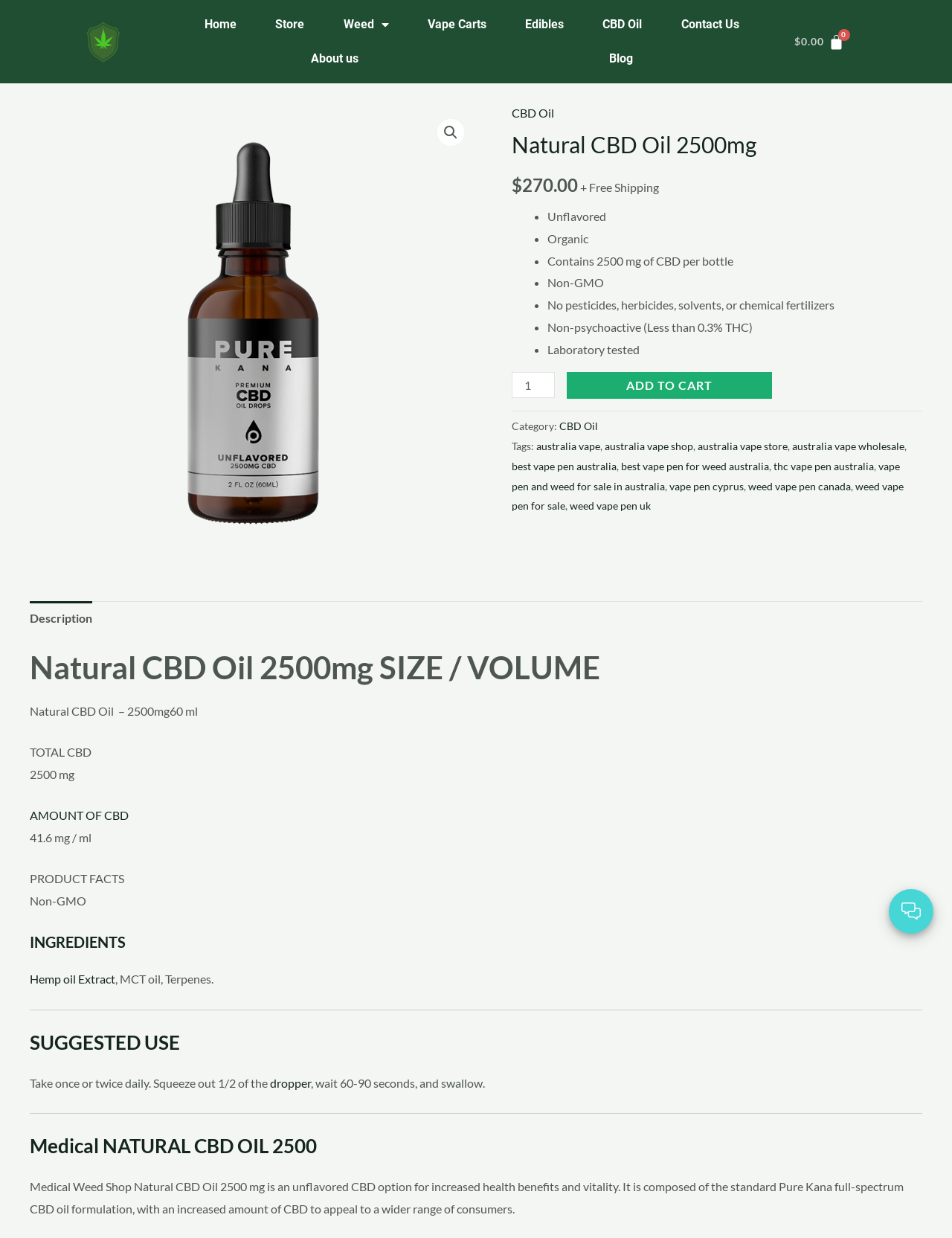Find the bounding box coordinates of the clickable element required to execute the following instruction: "click on the 'DONATE' button". Provide the coordinates as four float numbers between 0 and 1, i.e., [left, top, right, bottom].

None